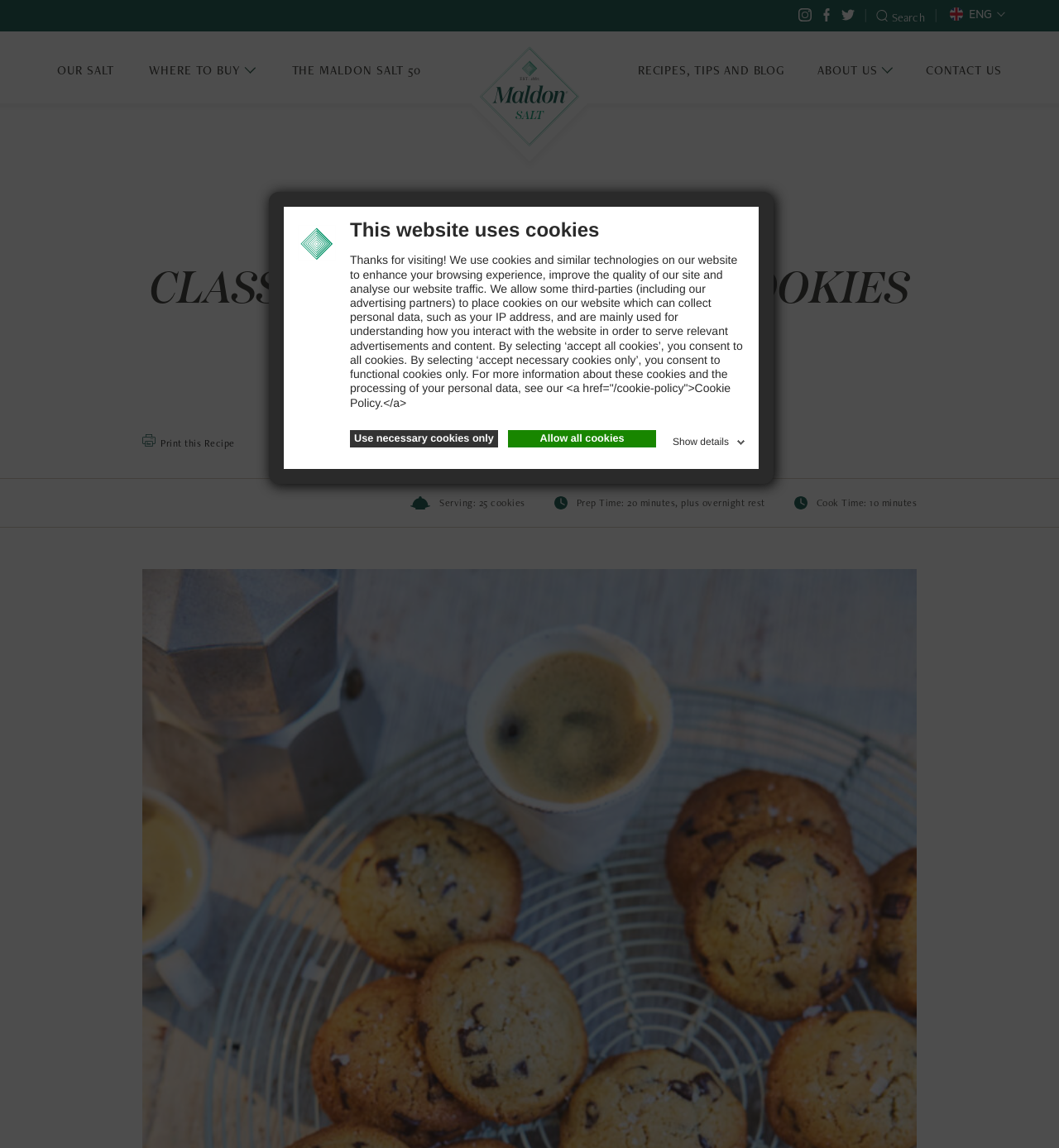What is the main heading displayed on the webpage? Please provide the text.

CLASSIC CHOCOLATE CHIP COOKIES